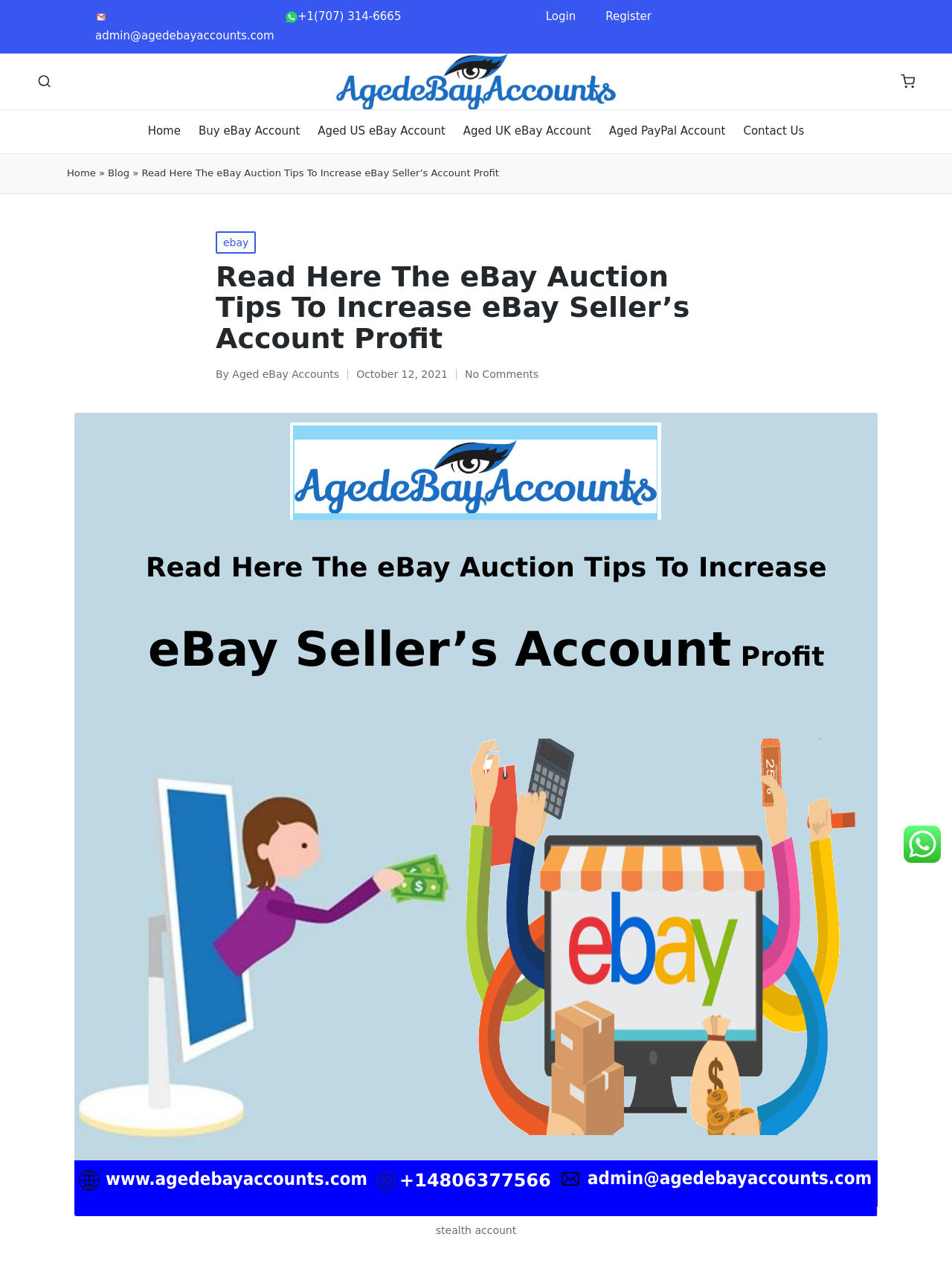What is the date of the blog post?
Kindly give a detailed and elaborate answer to the question.

I found the date of the blog post by looking at the static text element with the text 'October 12, 2021' which has a bounding box coordinate of [0.374, 0.292, 0.47, 0.301]. This suggests that the date of the blog post is October 12, 2021.